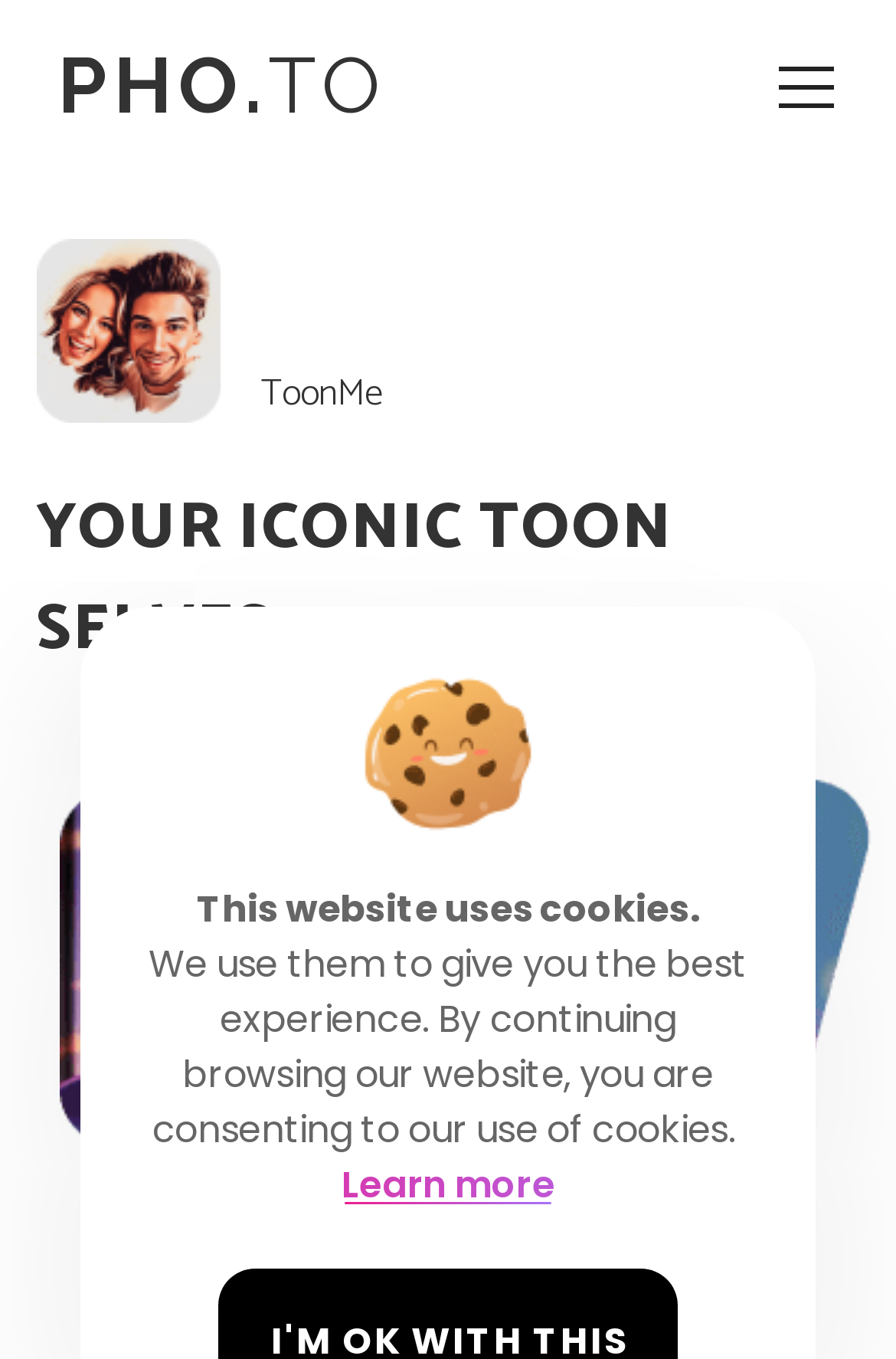Using the given description, provide the bounding box coordinates formatted as (top-left x, top-left y, bottom-right x, bottom-right y), with all values being floating point numbers between 0 and 1. Description: Learn more

[0.151, 0.852, 0.849, 0.893]